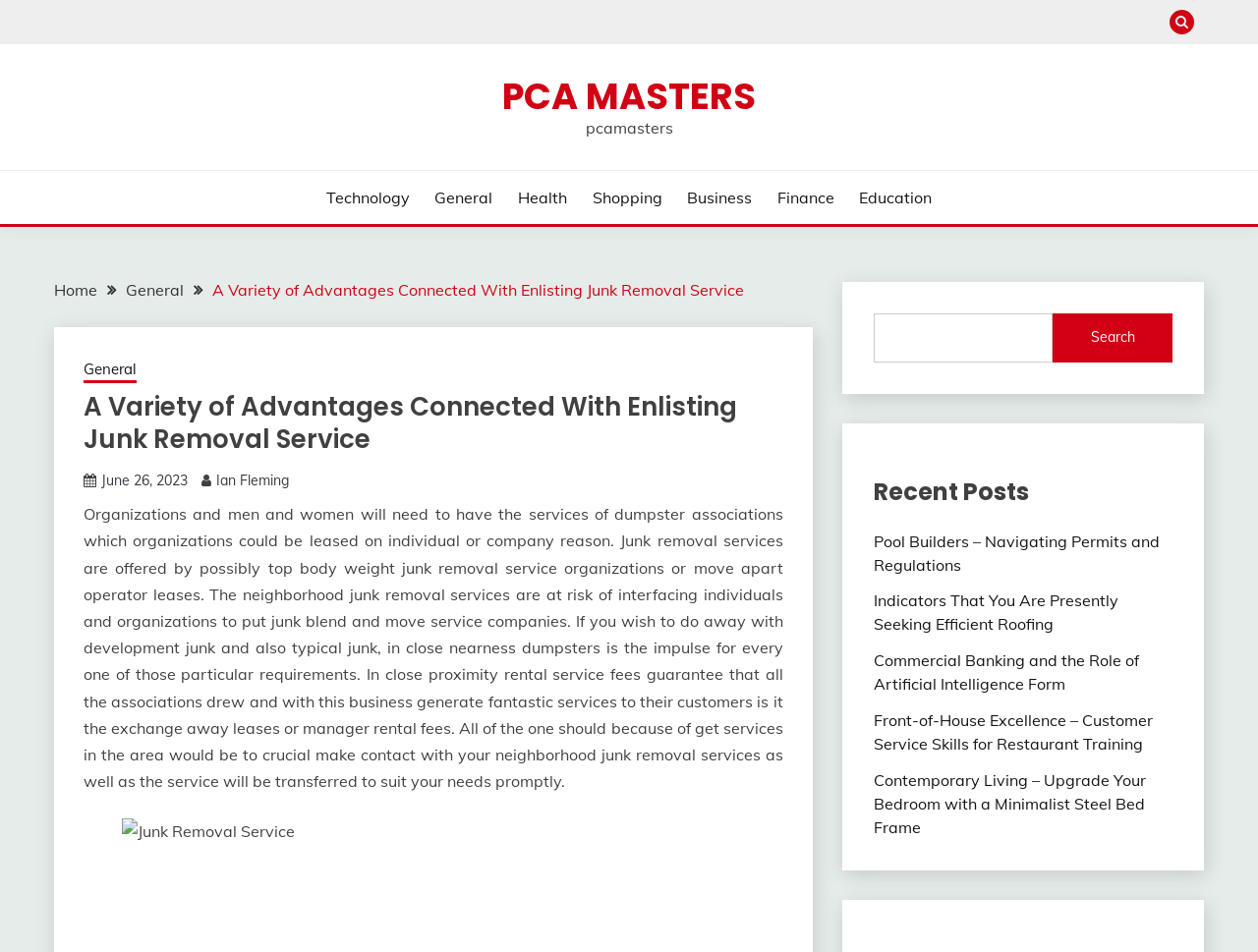Identify the bounding box coordinates of the area you need to click to perform the following instruction: "Go to the Home page".

[0.043, 0.294, 0.077, 0.315]